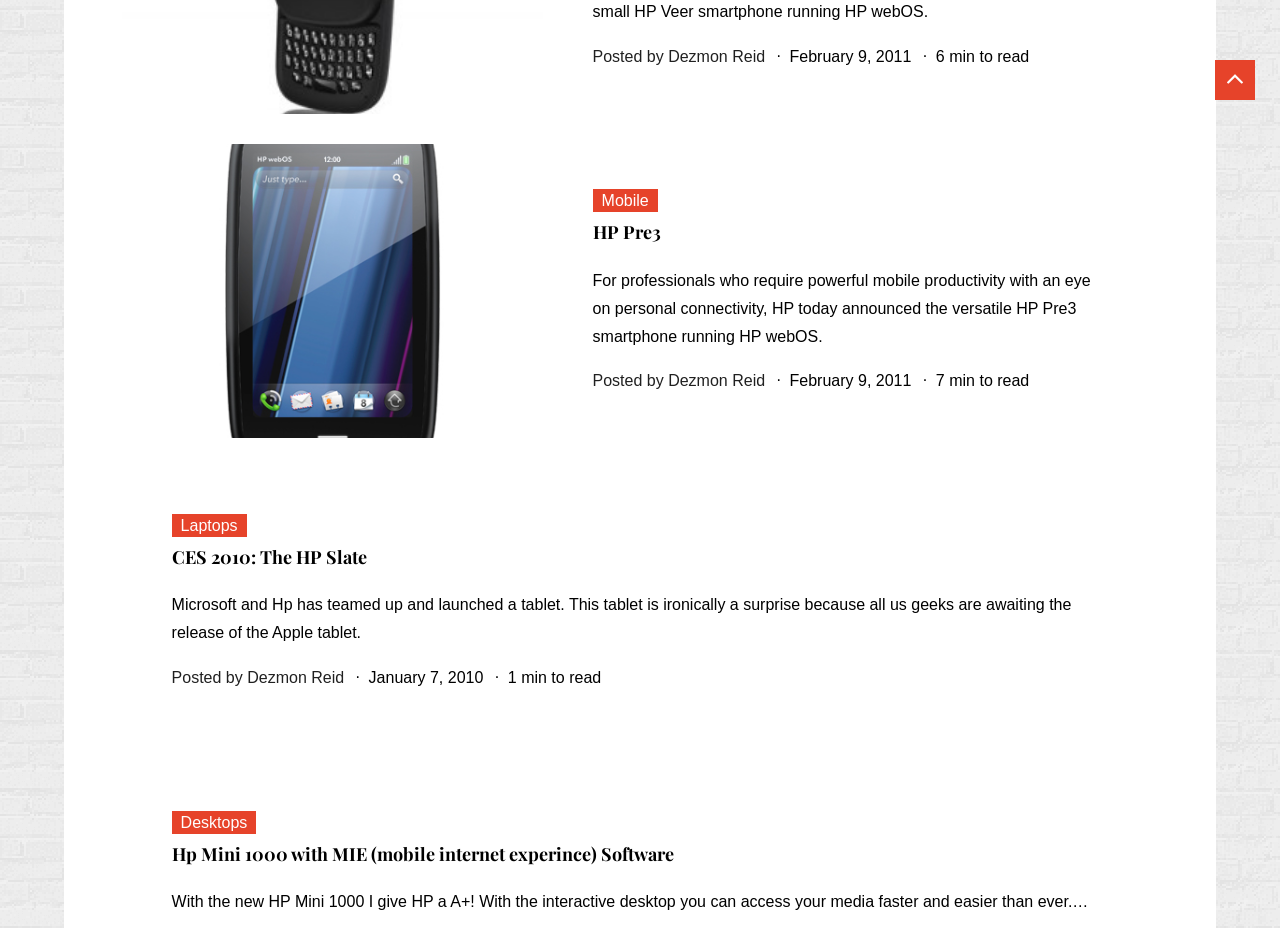Highlight the bounding box coordinates of the element that should be clicked to carry out the following instruction: "View the 'Hp Mini 1000 with MIE (mobile internet experince) Software' article". The coordinates must be given as four float numbers ranging from 0 to 1, i.e., [left, top, right, bottom].

[0.134, 0.907, 0.866, 0.934]